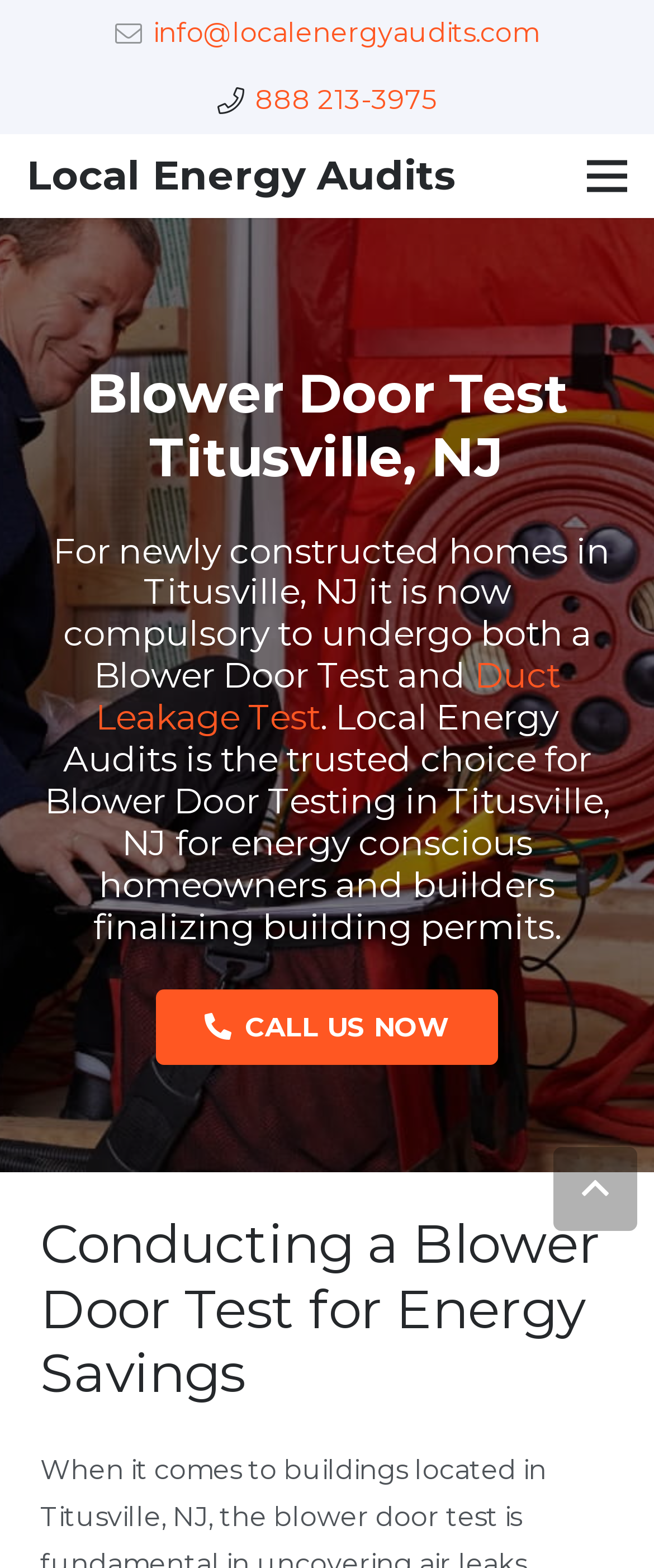What is the email address to contact for blower door testing?
Based on the image content, provide your answer in one word or a short phrase.

info@localenergyaudits.com